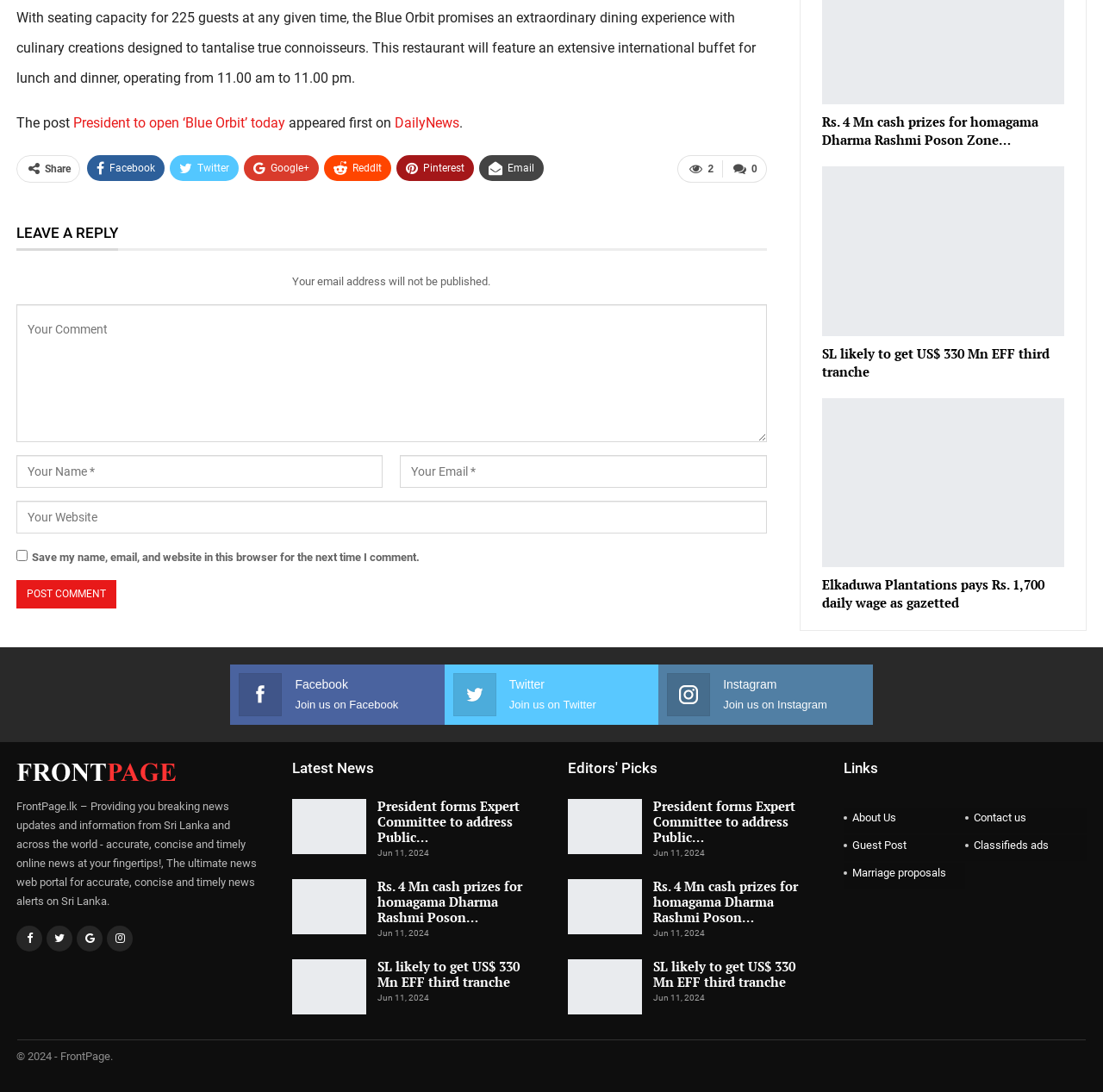Locate the UI element described as follows: "name="url" placeholder="Your Website"". Return the bounding box coordinates as four float numbers between 0 and 1 in the order [left, top, right, bottom].

[0.015, 0.459, 0.695, 0.489]